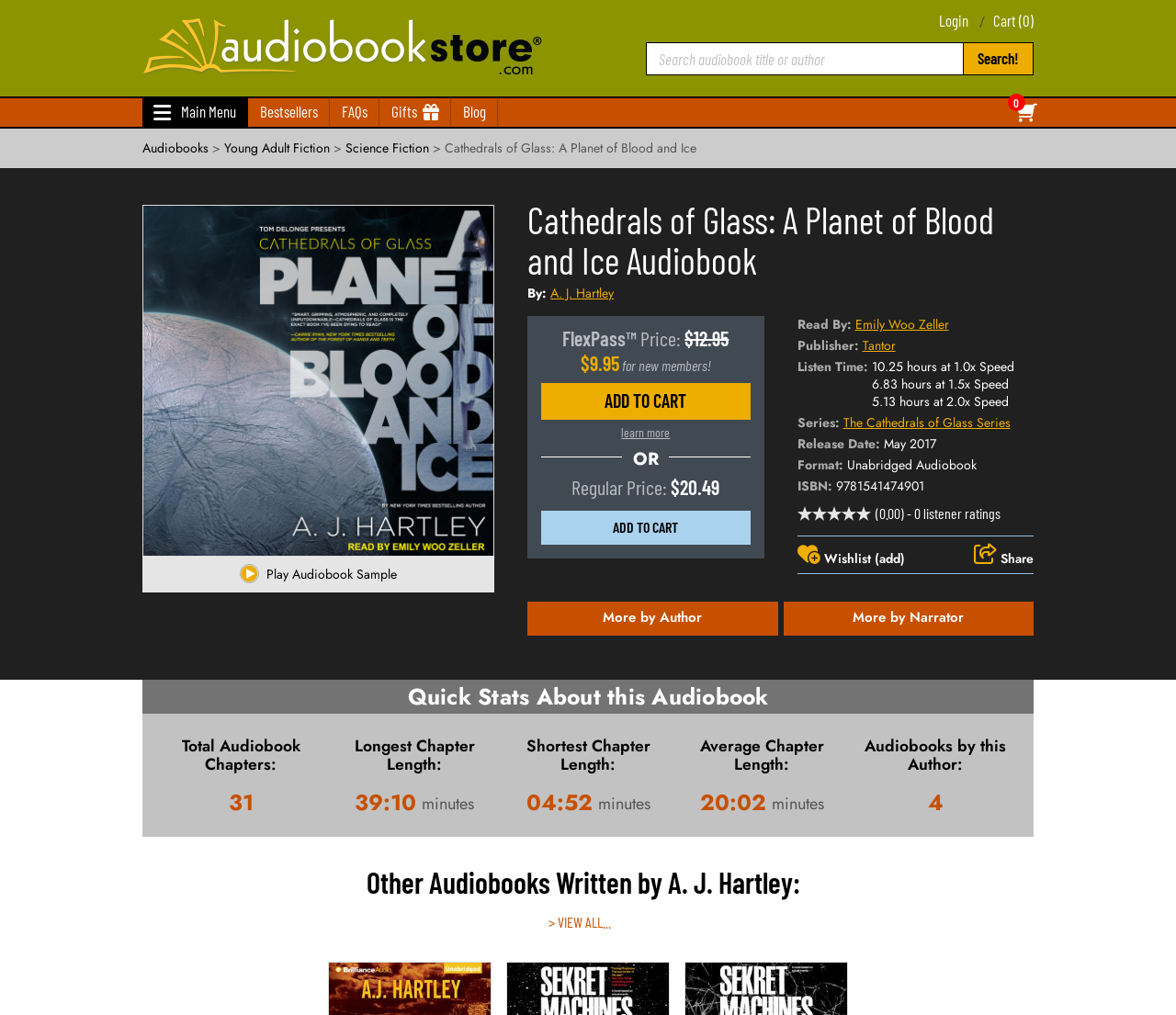Offer a thorough description of the webpage.

This webpage is an audiobook page for "Cathedrals of Glass" by A. J. Hartley. At the top, there is a header section with links to the homepage, login, cart, and a search bar. Below the header, there is a main menu with links to bestsellers, FAQs, gifts, and a blog.

The audiobook information is displayed prominently on the page. There is a large image of the audiobook cover on the left, and to its right, there is a heading with the audiobook title and author. Below the heading, there is a brief description of the audiobook, including the narrator, publisher, and release date.

The page also displays pricing information, including the regular price and a discounted price for new members. There are two "Add to Cart" buttons, one for each price option. Additionally, there is a "Learn More" link and an option to add the audiobook to a wishlist or share it.

Further down the page, there are details about the audiobook, including the listen time, series information, and format. There is also a section for ratings, with five empty stars and a link to view listener ratings.

The page also features links to more audiobooks by the same author and narrator, as well as a section called "Quick Stats About this Audiobook" that displays information about the audiobook chapters, including the total number of chapters, longest chapter length, shortest chapter length, and average chapter length.